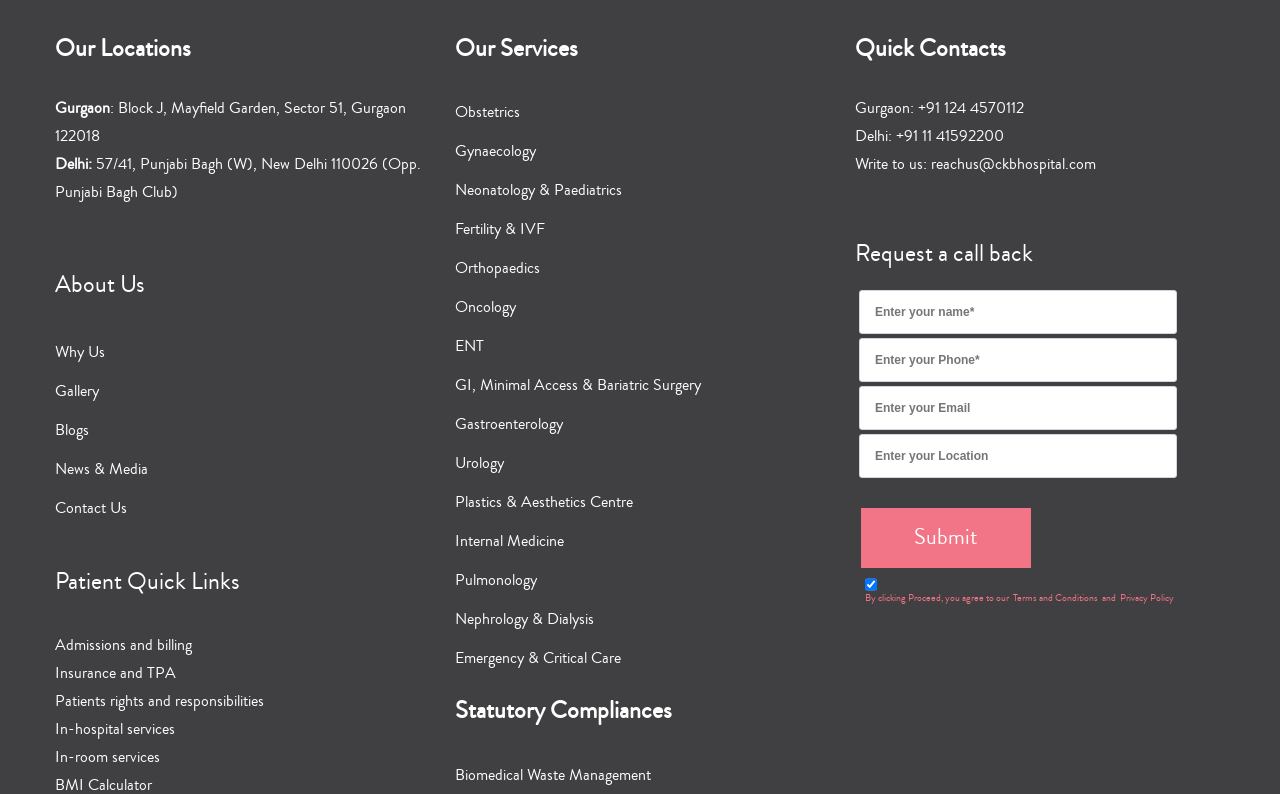Extract the bounding box coordinates for the UI element described as: "Gynaecology".

[0.355, 0.176, 0.419, 0.206]